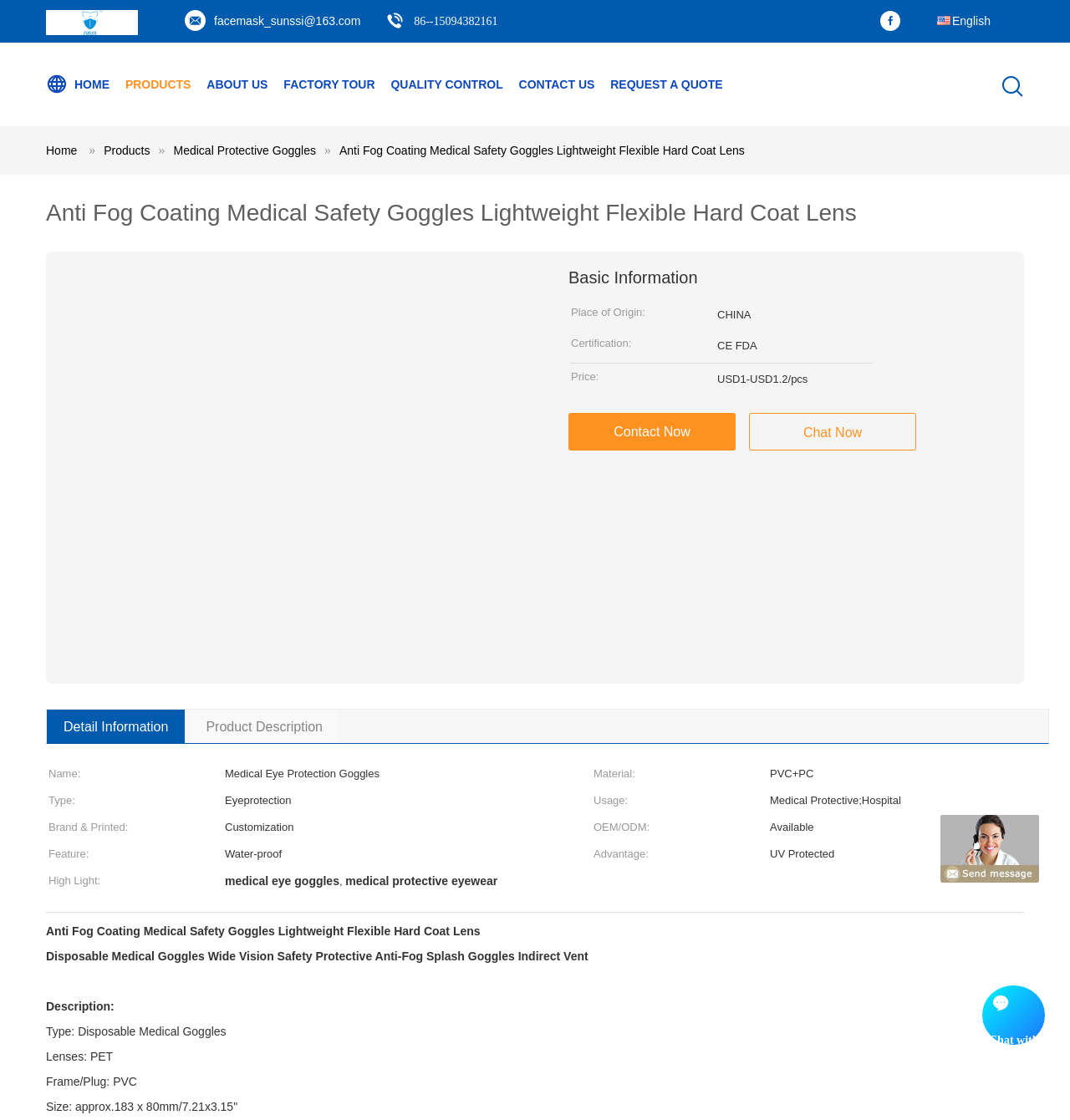Please locate the UI element described by "English" and provide its bounding box coordinates.

[0.873, 0.0, 0.926, 0.025]